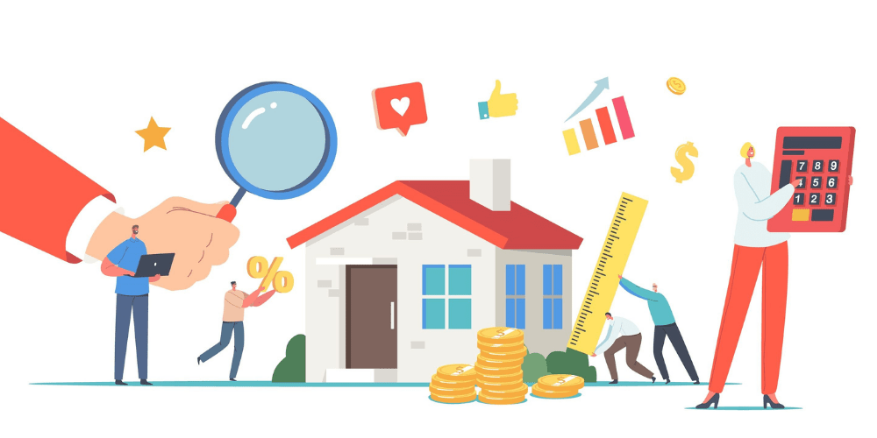Offer an in-depth caption for the image presented.

The image illustrates a vibrant scene centered around a house, symbolizing the consideration of fair market value and appraised value in real estate. Prominently featured is a hand holding a magnifying glass, signifying the importance of scrutiny in assessing home values. To the left, a figure engages with a digital device, perhaps researching or analyzing property data. Adjacent to the house, another individual is shown measuring, emphasizing the need for precise evaluations in the valuation process. Golden coins are scattered nearby, representing financial aspects, while social media icons like hearts and thumbs up highlight the influence of public opinion and marketing on property sales. Lastly, a figure on the right is seen using a calculator, underscoring the mathematical side of real estate valuation. The combination of these elements conveys a comprehensive look at the various factors involved in understanding property value.